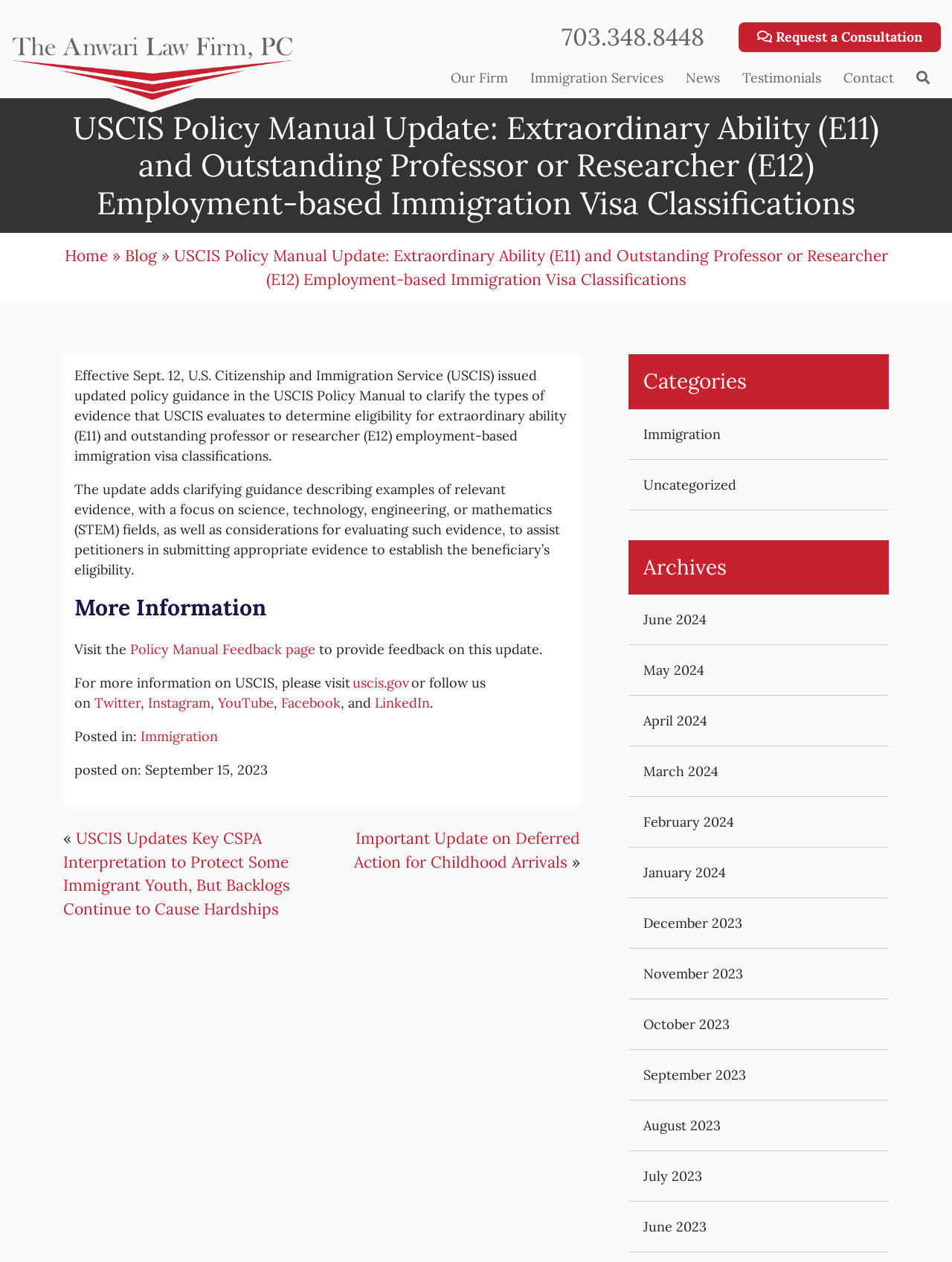Determine the bounding box for the described UI element: "January 2024".

[0.66, 0.672, 0.934, 0.711]